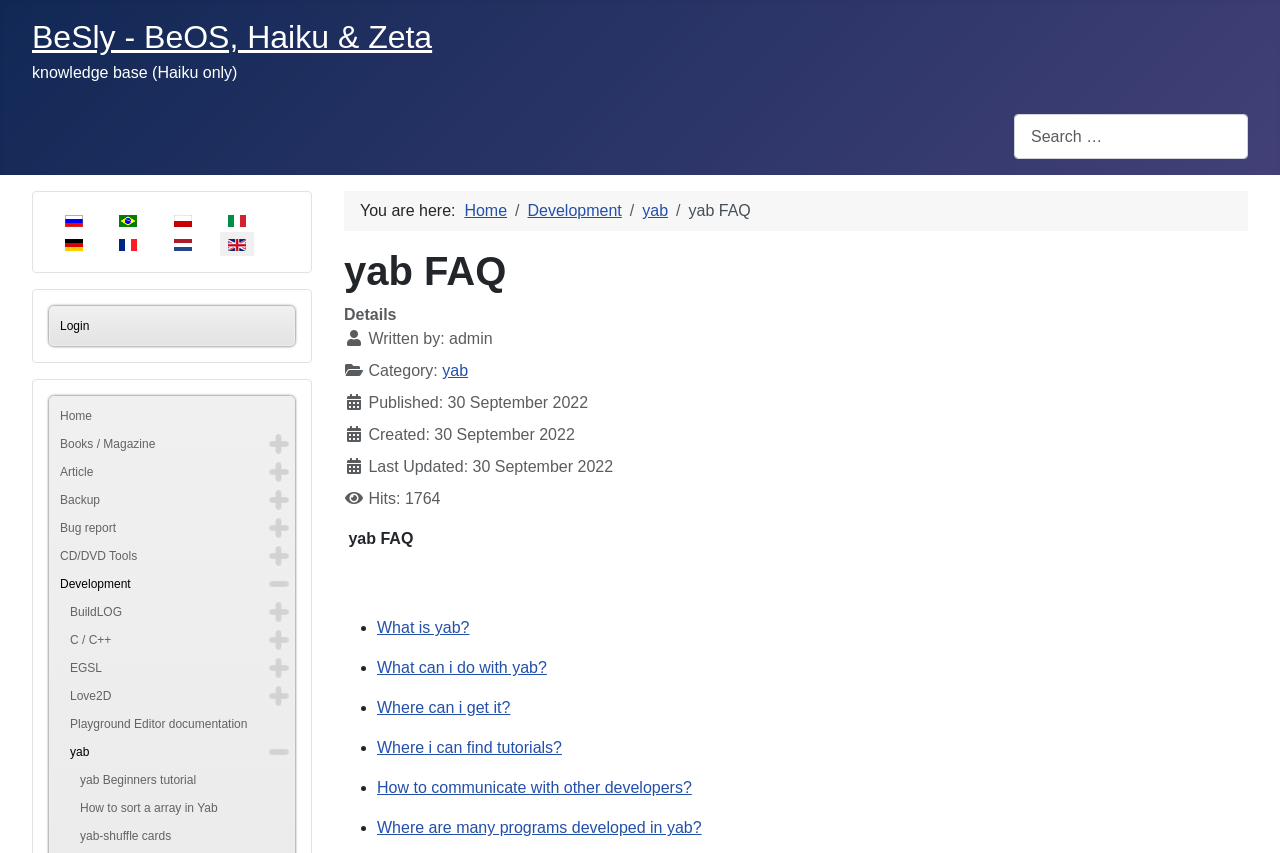Please answer the following question using a single word or phrase: 
How many hits does the FAQ page have?

1764